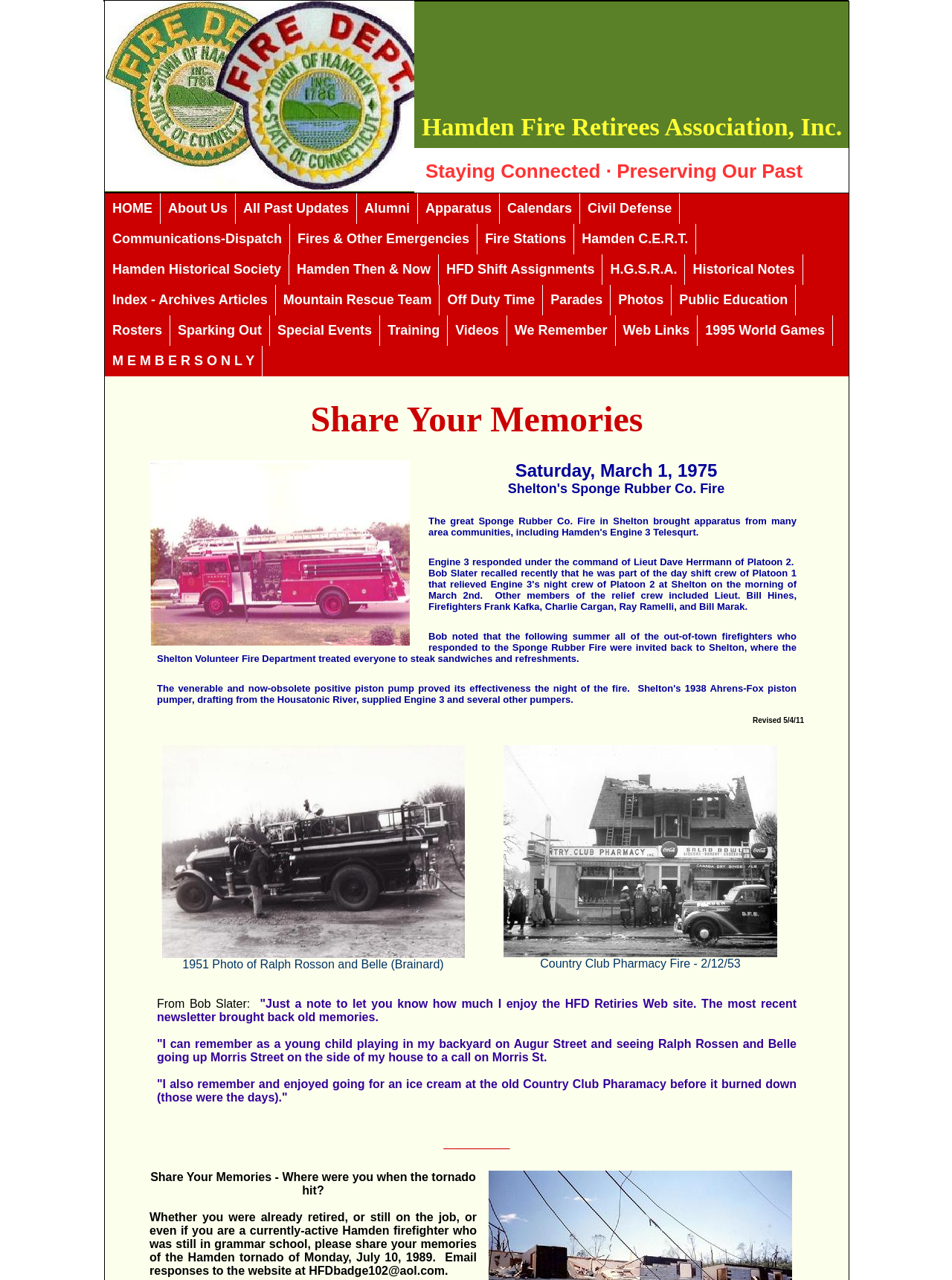Highlight the bounding box coordinates of the element you need to click to perform the following instruction: "View About Us."

[0.169, 0.151, 0.248, 0.175]